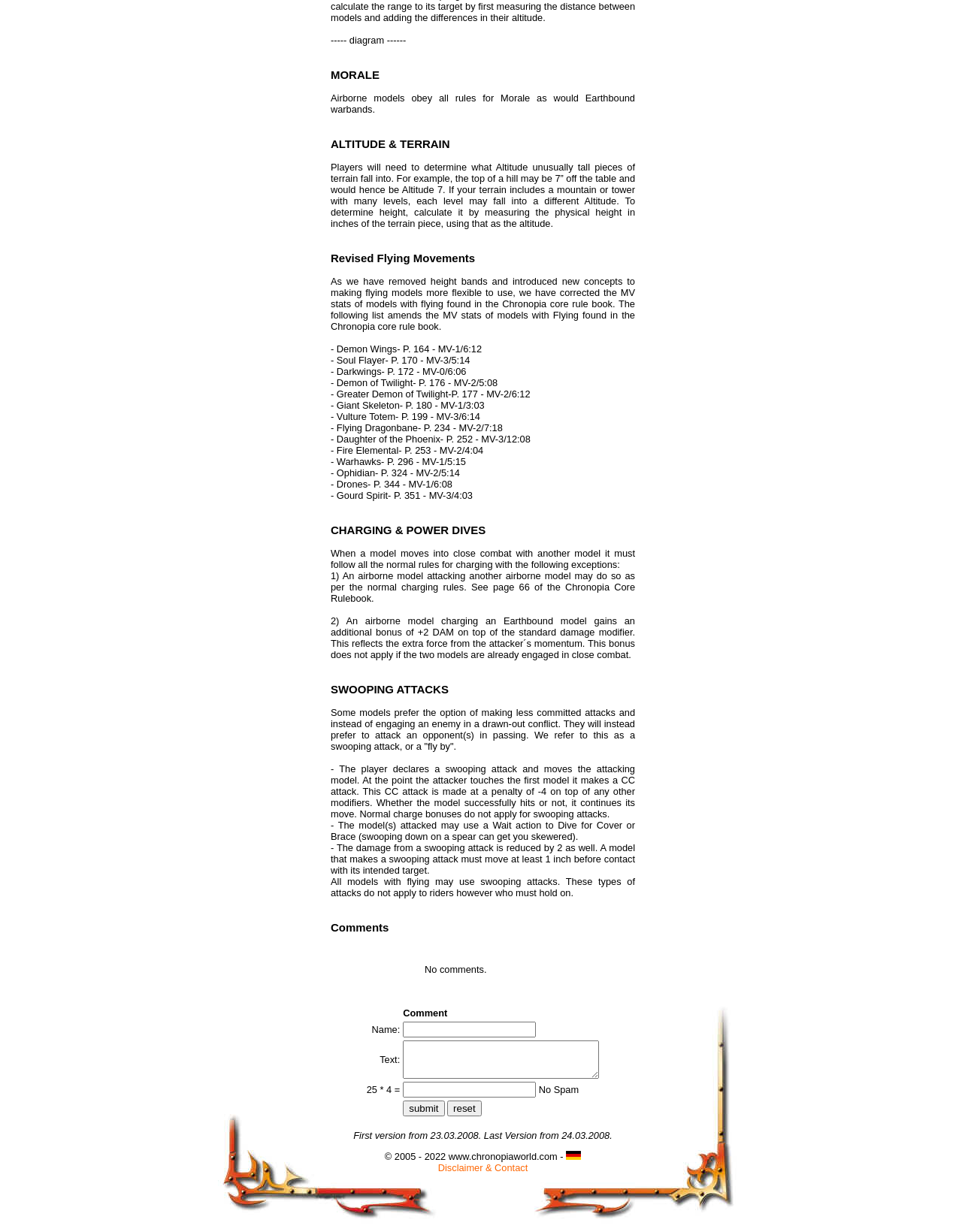Find the bounding box coordinates for the HTML element specified by: "parent_node: No Spam name="aergebnis"".

[0.419, 0.878, 0.557, 0.891]